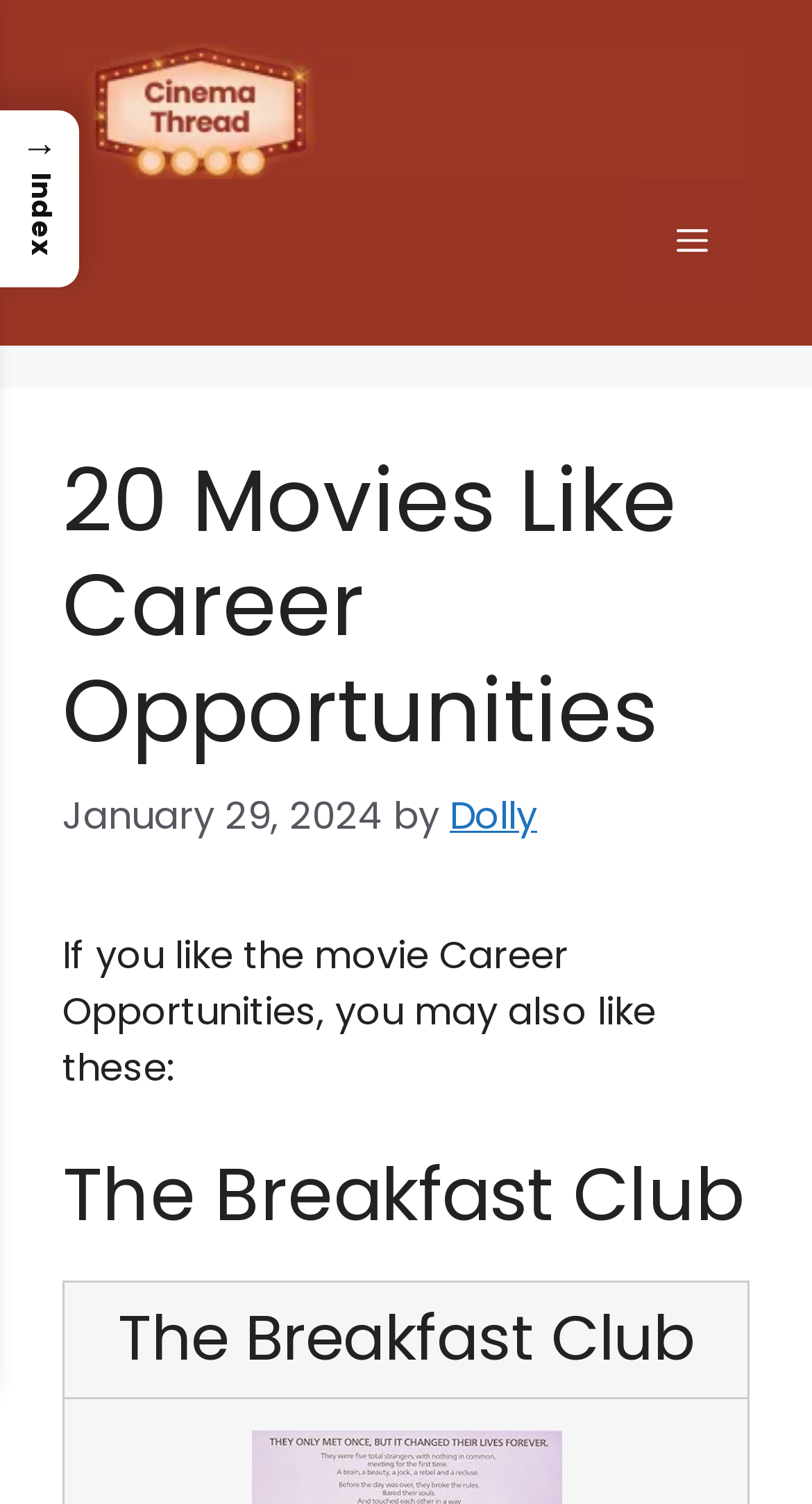Give a concise answer of one word or phrase to the question: 
What is the name of the website?

cinemathread.com